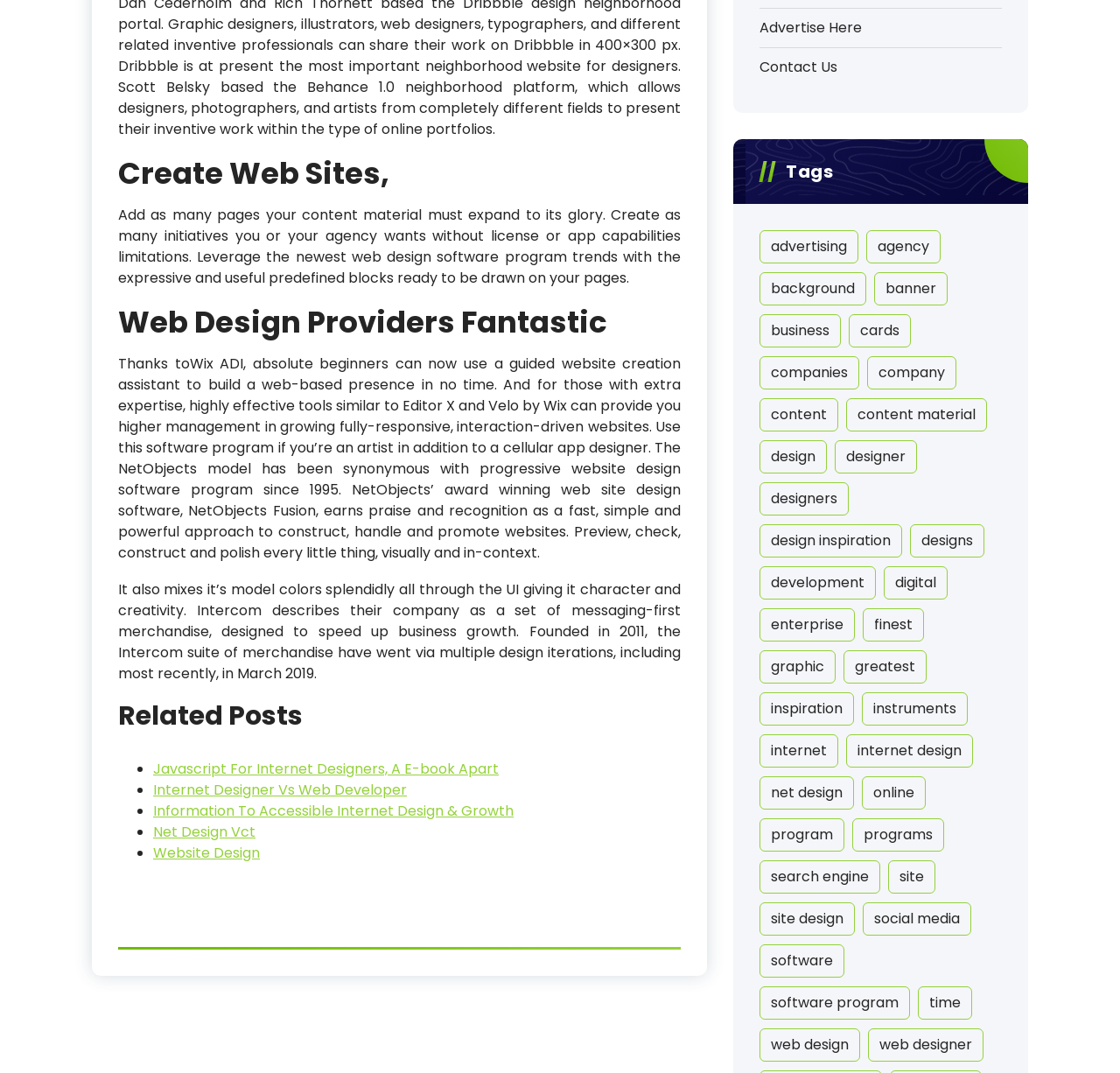Locate the bounding box coordinates of the clickable area needed to fulfill the instruction: "Visit 'Javascript For Internet Designers, A E-book Apart'".

[0.137, 0.707, 0.445, 0.726]